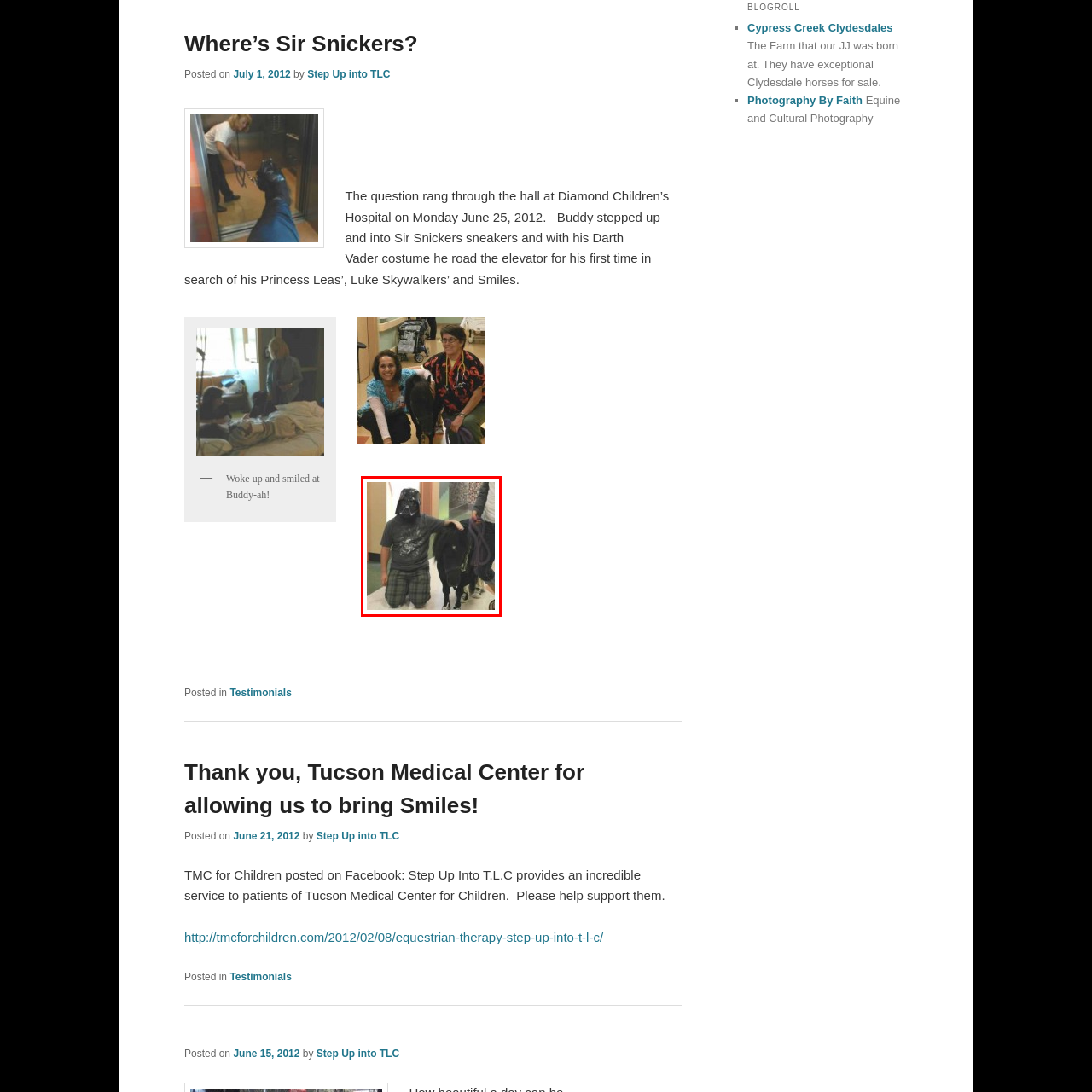Explain in detail what is happening within the highlighted red bounding box in the image.

In this heartwarming scene, a young boy, dressed in a Darth Vader mask, kneels beside a small pony. The boy wears a dark t-shirt and plaid shorts, showcasing a playful spirit as he engages with his equine companion. The pony, adorned with a halter and leash, stands patiently, adding to the joyful atmosphere of the moment. This image captures the essence of community support and care, particularly in environments like Diamond Children’s Hospital, where animals are often brought in to uplift the spirits of young patients. The setting reflects a sense of adventure and imagination as the boy embodies the iconic character, bringing smiles and comfort to those around him.